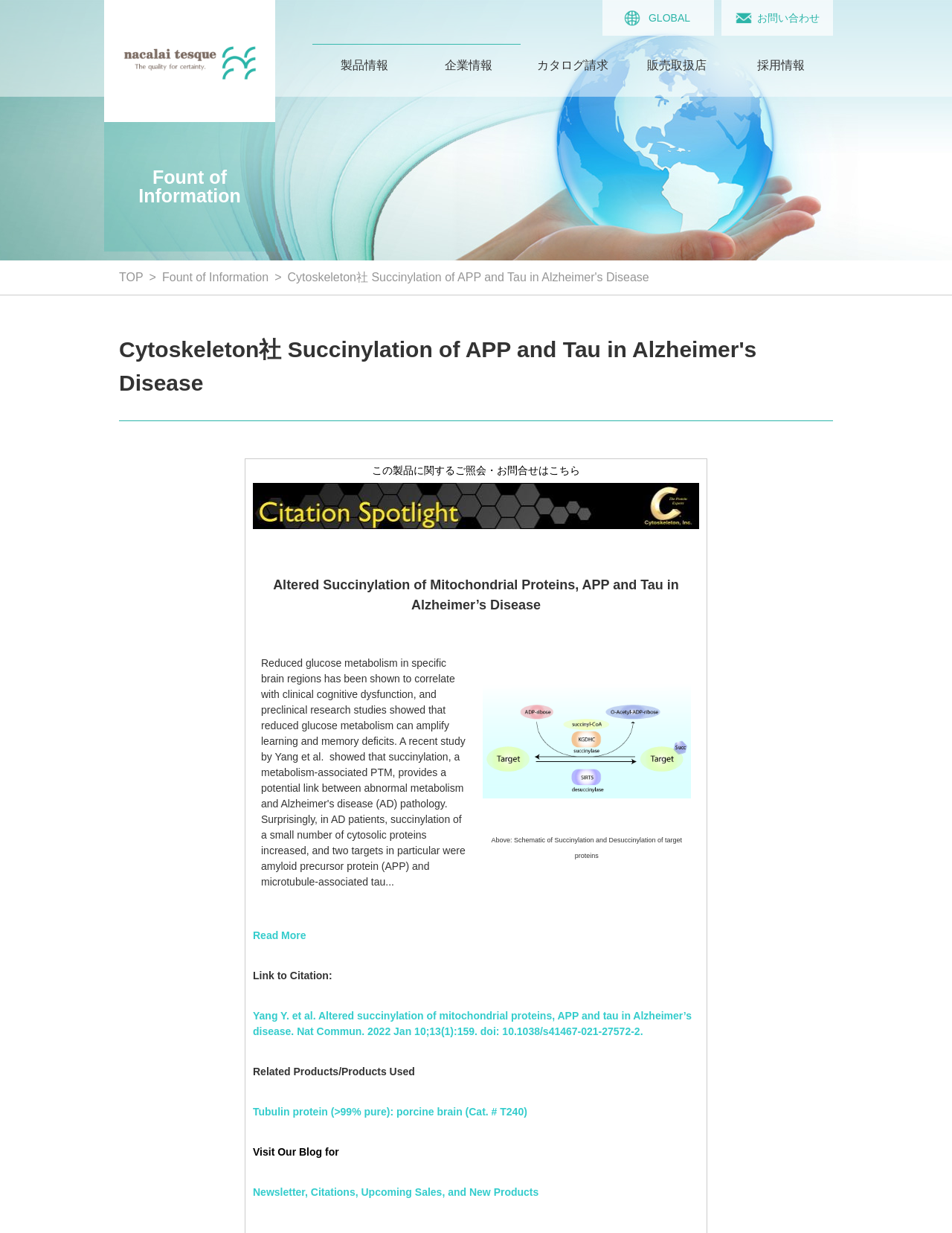Please locate the bounding box coordinates of the element that should be clicked to complete the given instruction: "View the catalog".

[0.547, 0.036, 0.656, 0.071]